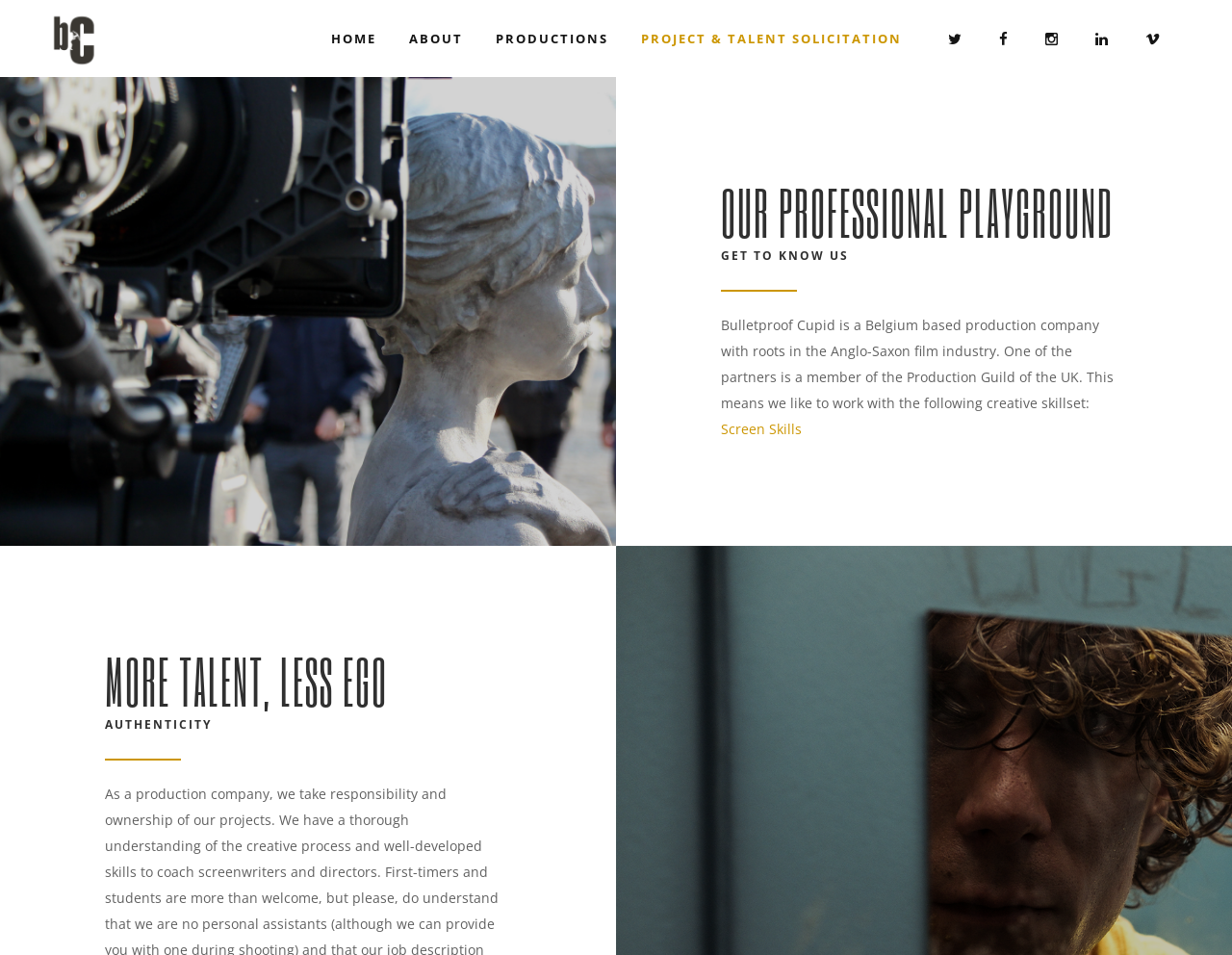Please determine the bounding box coordinates for the element that should be clicked to follow these instructions: "View Co-producing with us page".

[0.269, 0.118, 0.43, 0.158]